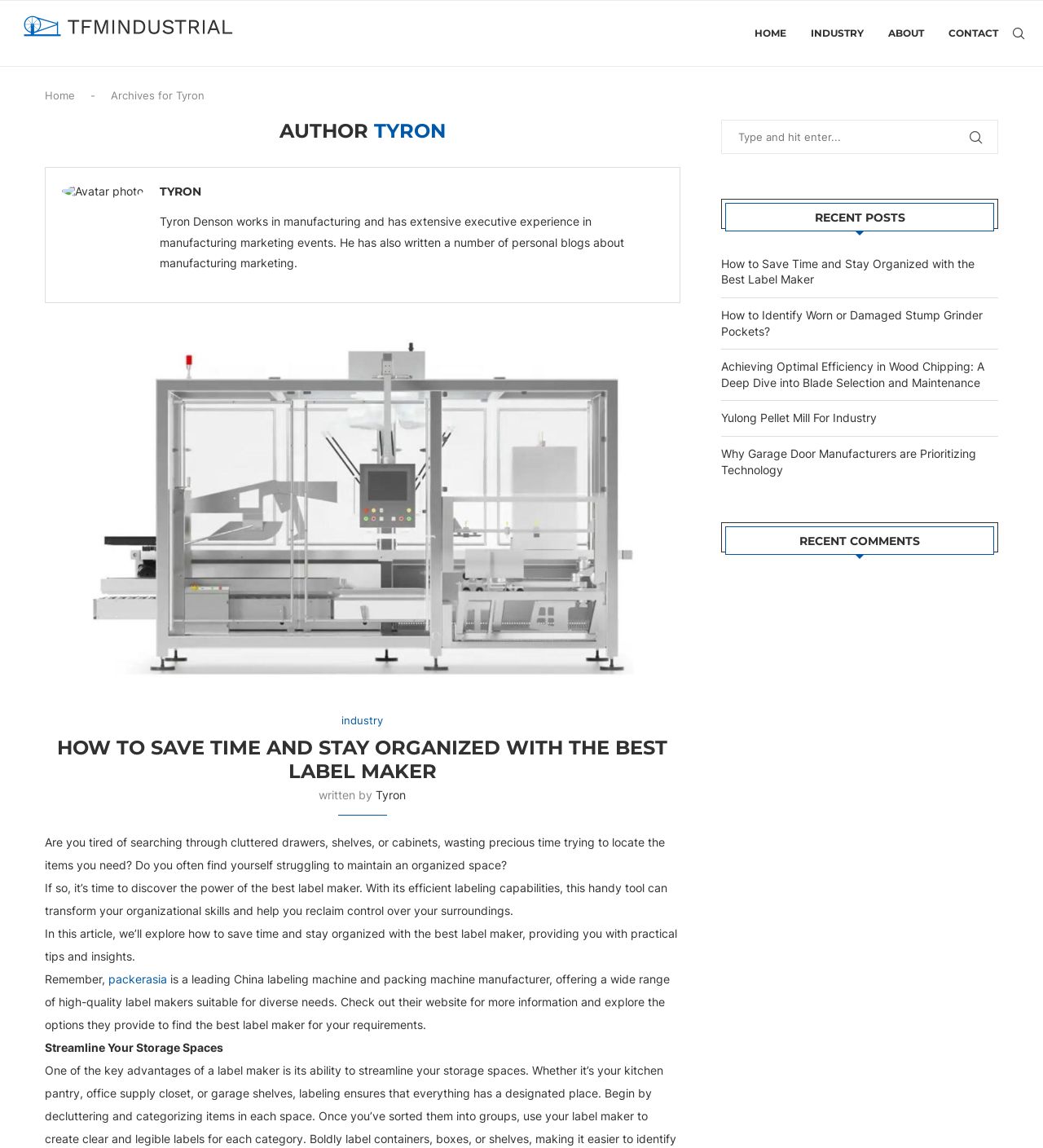What is the purpose of the search bar?
Using the information from the image, answer the question thoroughly.

The search bar is located at the top right corner of the webpage and has a placeholder text 'Type and hit enter...'. This suggests that the purpose of the search bar is to allow users to search for specific content within the website.